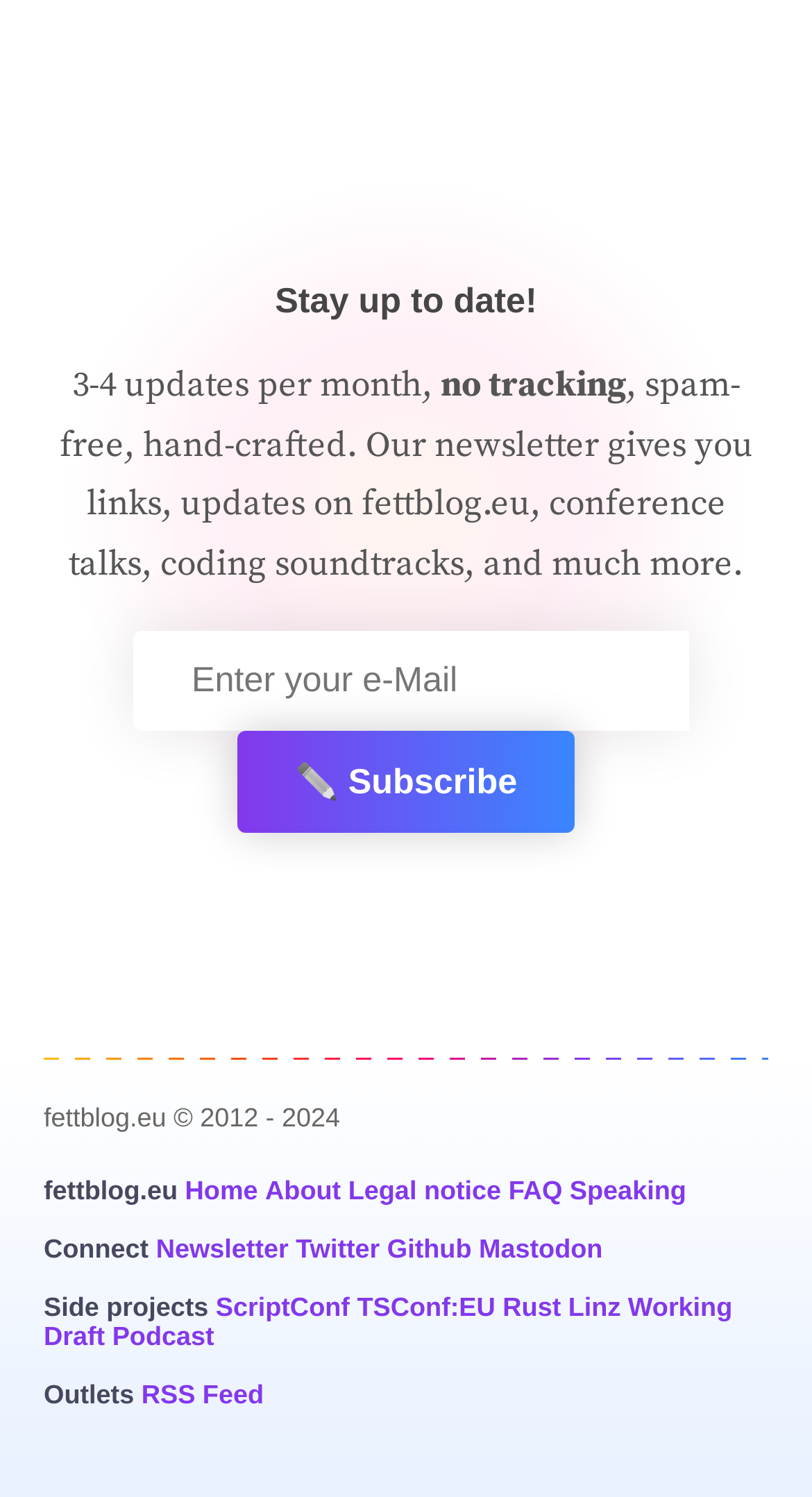Using the information from the screenshot, answer the following question thoroughly:
What is the purpose of the newsletter?

The purpose of the newsletter can be inferred from the heading 'Stay up to date!' and the description 'Our newsletter gives you links, updates on fettblog.eu, conference talks, coding soundtracks, and much more.' which suggests that the newsletter is meant to keep subscribers informed about the latest updates and news.